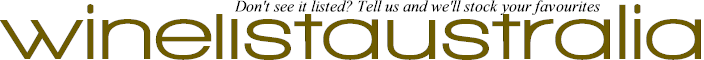What is the purpose of the supportive message?
Please give a detailed and elaborate answer to the question based on the image.

The supportive message 'Don't see it listed? Tell us and we'll stock your favourites' is placed beneath the main title to encourage engagement and emphasize customer service, inviting users to share their preferences and ensuring a tailored wine selection experience.